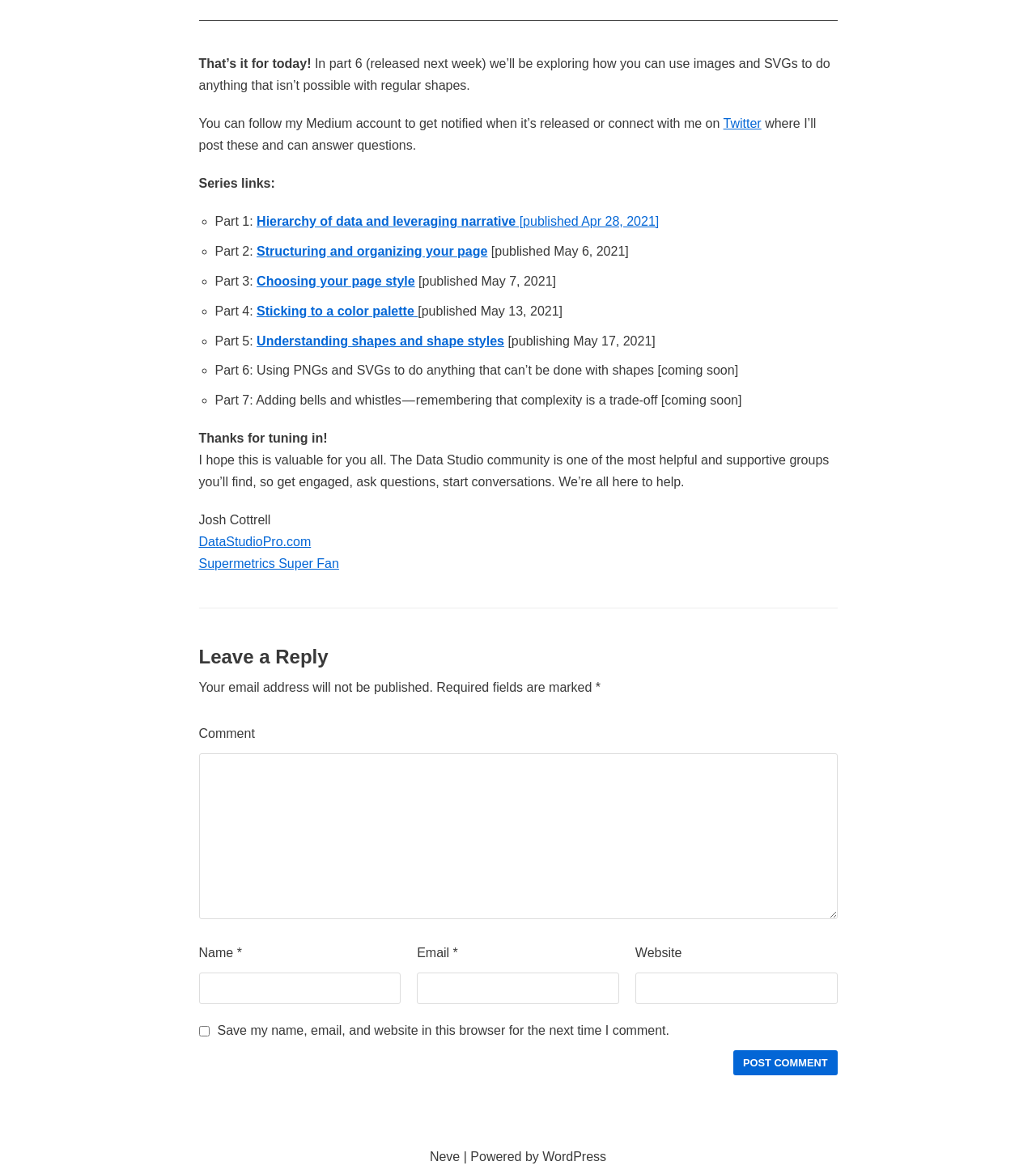What is the purpose of the comment section?
Look at the screenshot and provide an in-depth answer.

The purpose of the comment section is to allow users to leave a reply, as indicated by the 'Leave a Reply' heading and the presence of text boxes for name, email, and comment.